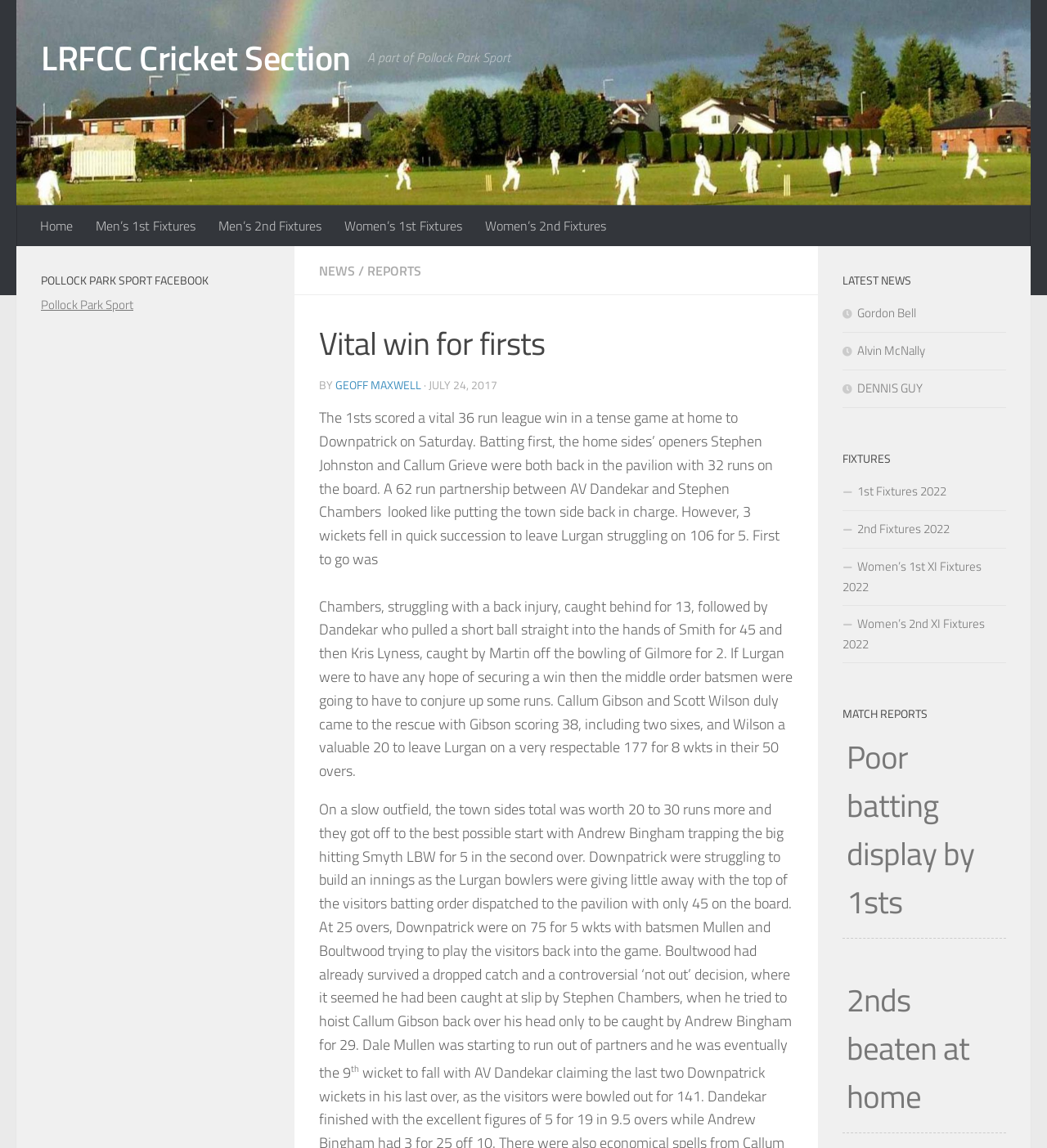What is the format of the cricket matches mentioned on this webpage?
Identify the answer in the screenshot and reply with a single word or phrase.

League